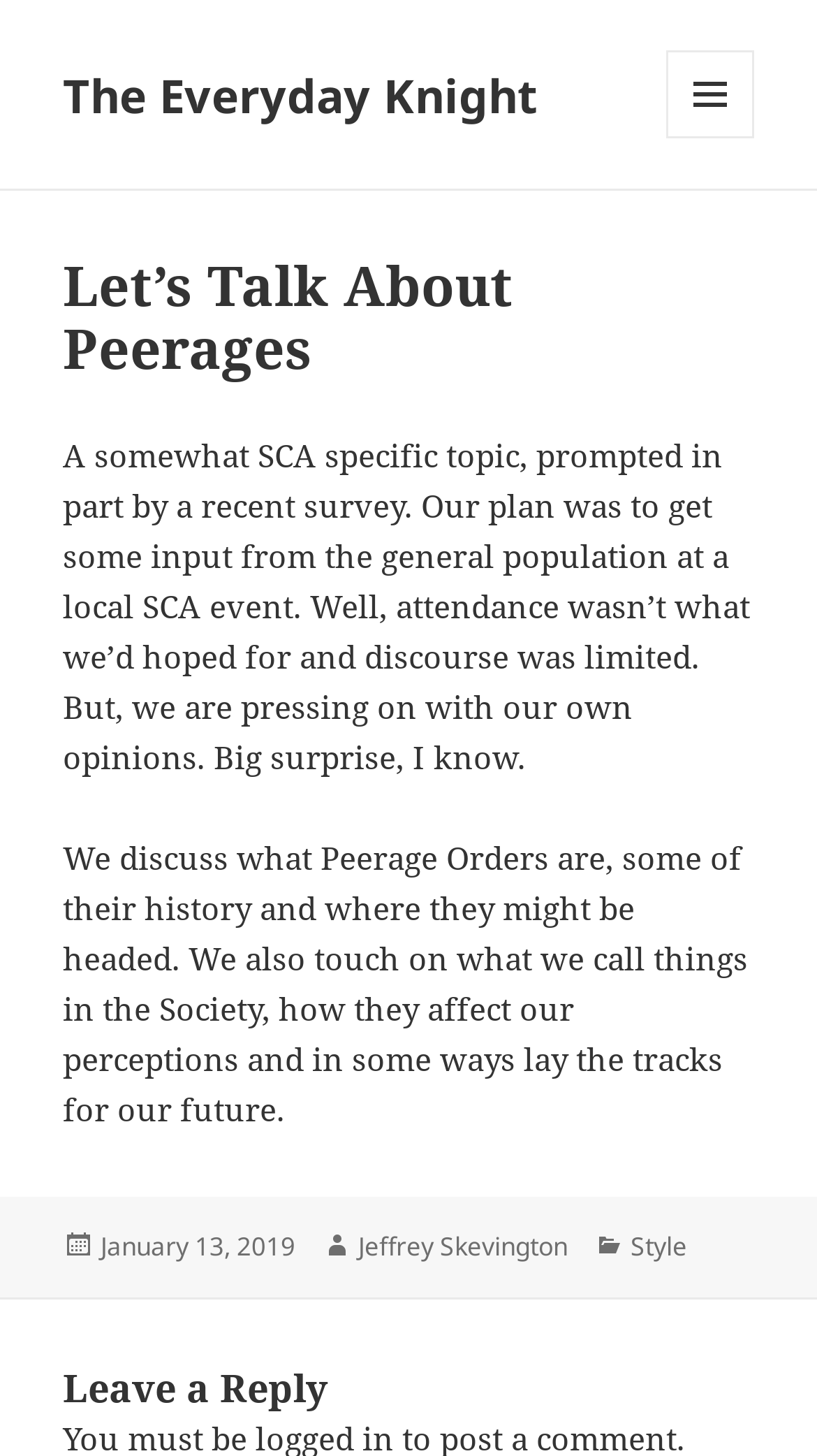Who is the author of this article?
Craft a detailed and extensive response to the question.

The author of this article is Jeffrey Skevington, which is mentioned in the footer section of the webpage as a link 'Jeffrey Skevington' next to the text 'Author'.